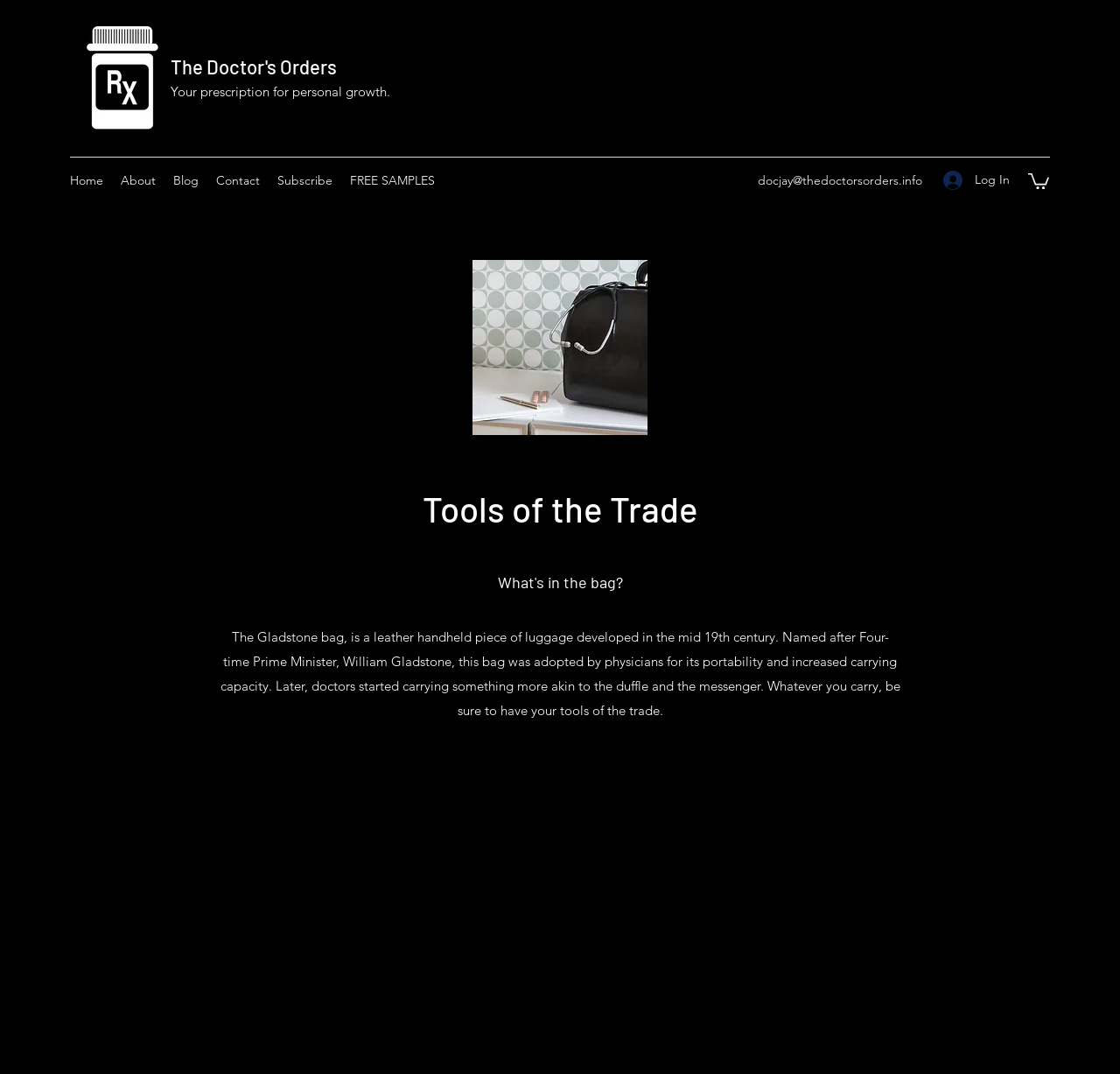Give a one-word or one-phrase response to the question: 
What is the prescription for?

Personal growth